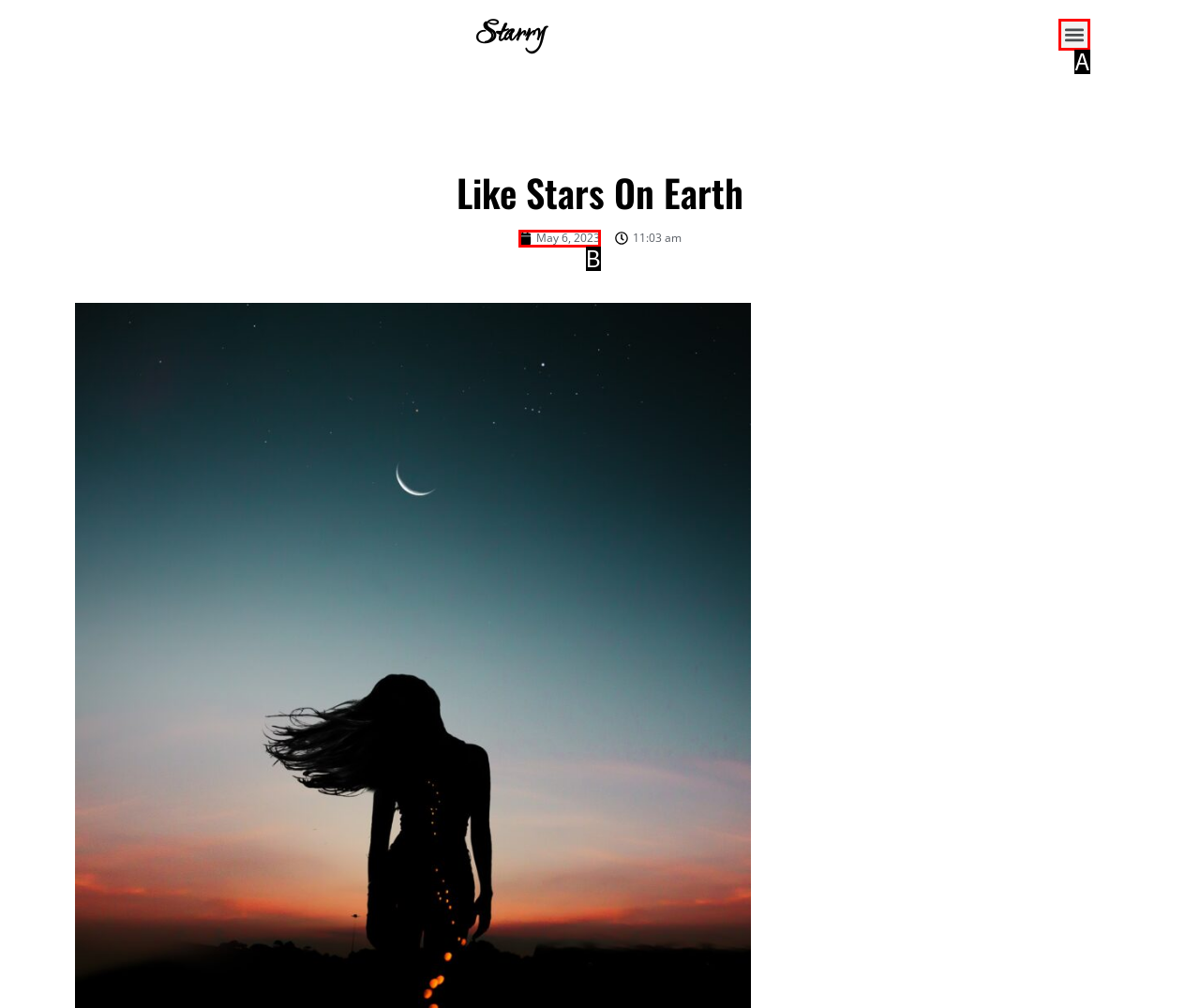Select the letter of the UI element that best matches: Menu
Answer with the letter of the correct option directly.

A